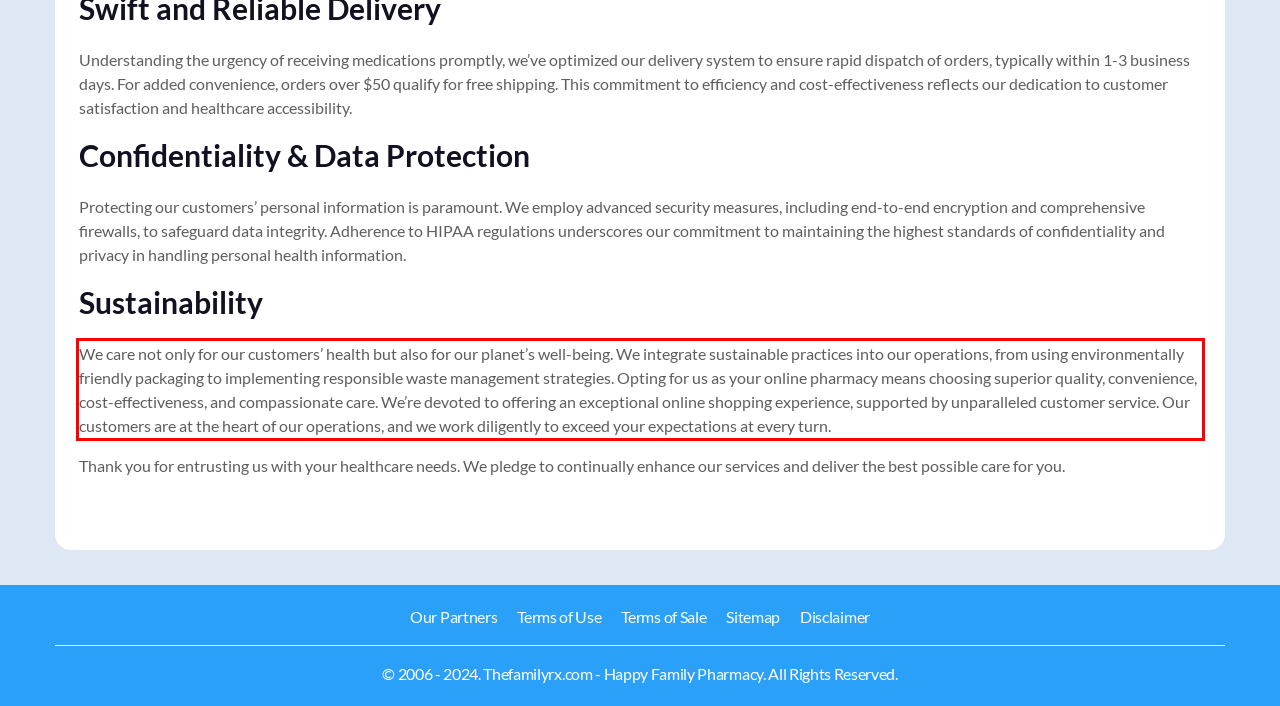You have a screenshot of a webpage with a red bounding box. Identify and extract the text content located inside the red bounding box.

We care not only for our customers’ health but also for our planet’s well-being. We integrate sustainable practices into our operations, from using environmentally friendly packaging to implementing responsible waste management strategies. Opting for us as your online pharmacy means choosing superior quality, convenience, cost-effectiveness, and compassionate care. We’re devoted to offering an exceptional online shopping experience, supported by unparalleled customer service. Our customers are at the heart of our operations, and we work diligently to exceed your expectations at every turn.